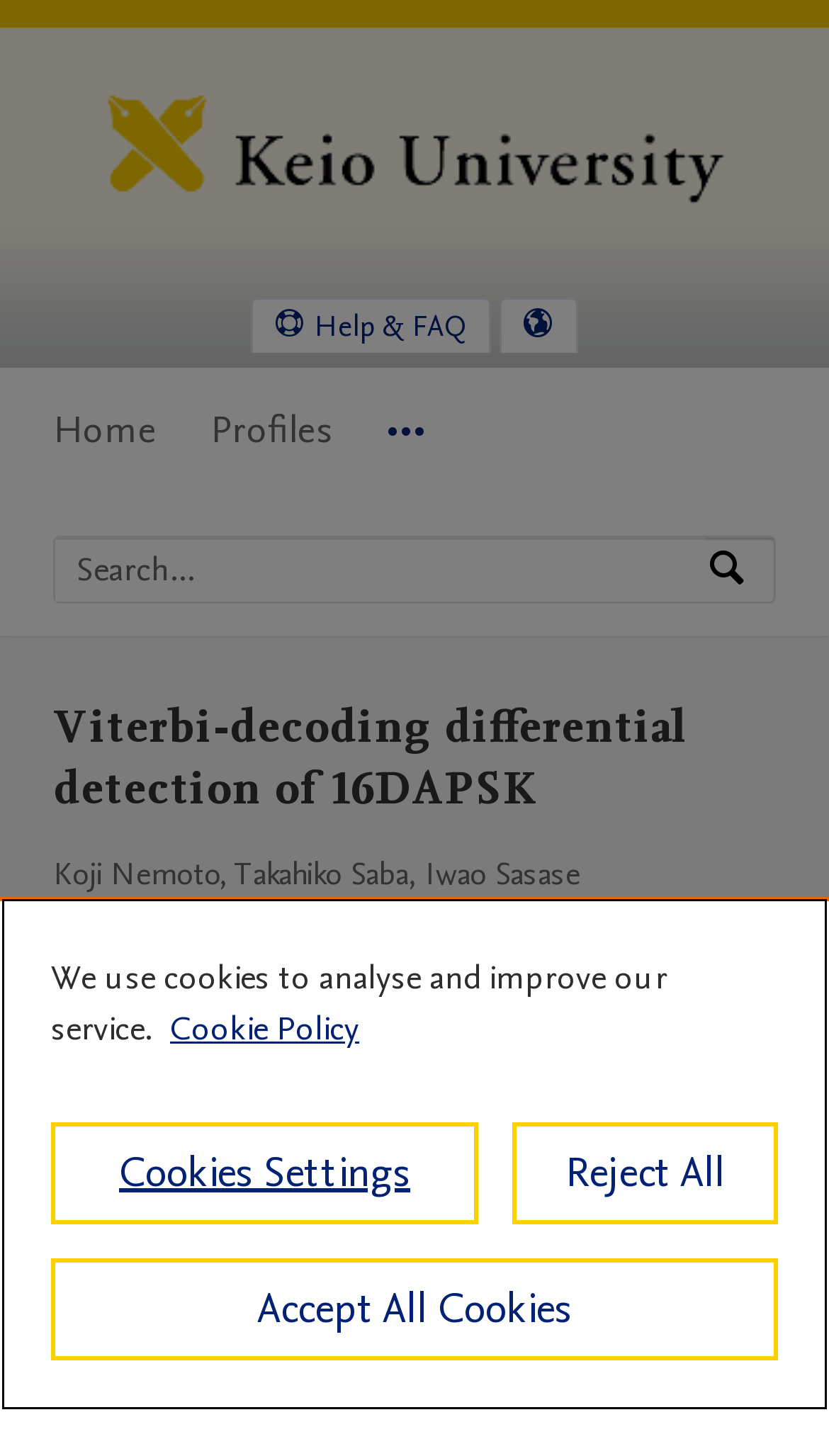Extract the bounding box coordinates for the UI element described as: "Reject All".

[0.618, 0.771, 0.938, 0.841]